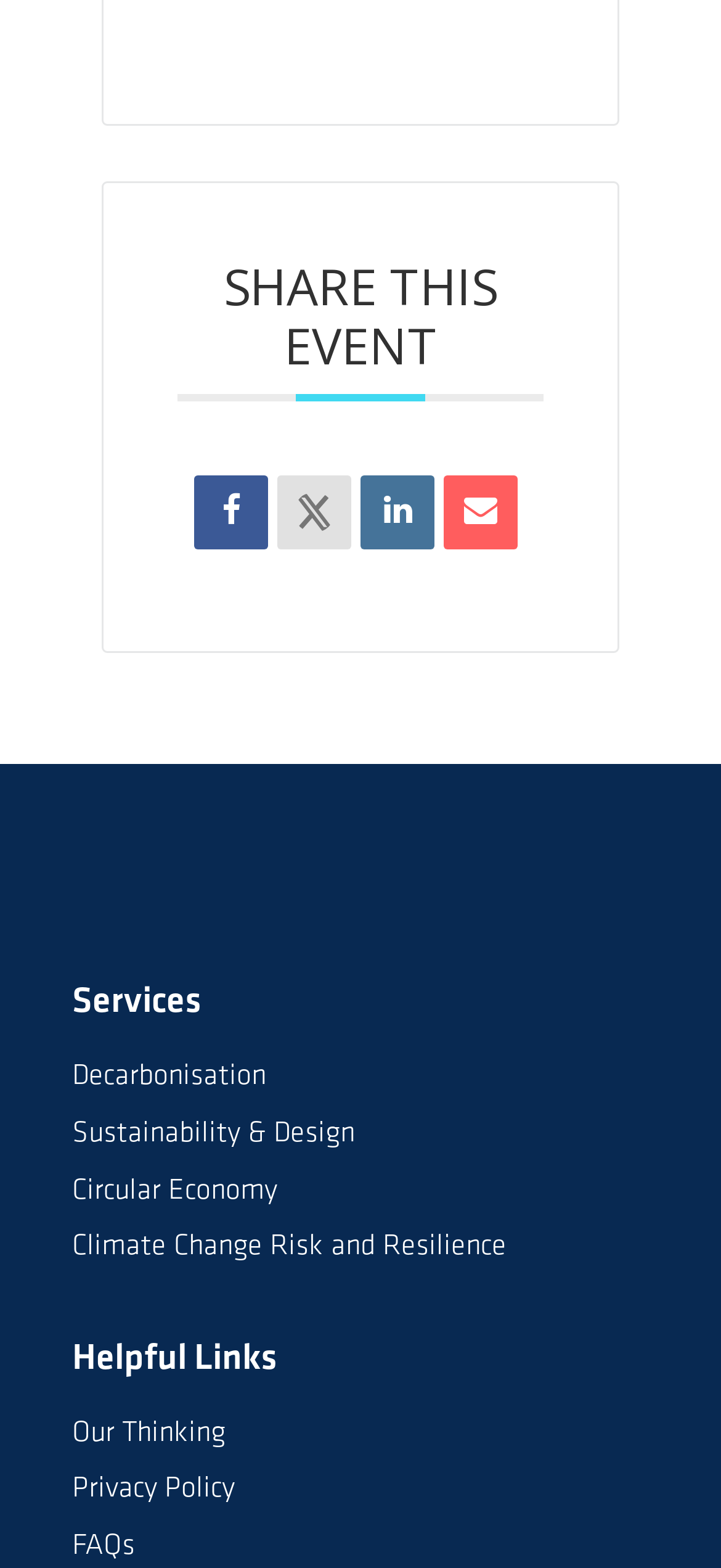Please specify the bounding box coordinates of the clickable region to carry out the following instruction: "Check FAQs". The coordinates should be four float numbers between 0 and 1, in the format [left, top, right, bottom].

[0.1, 0.977, 0.187, 0.996]